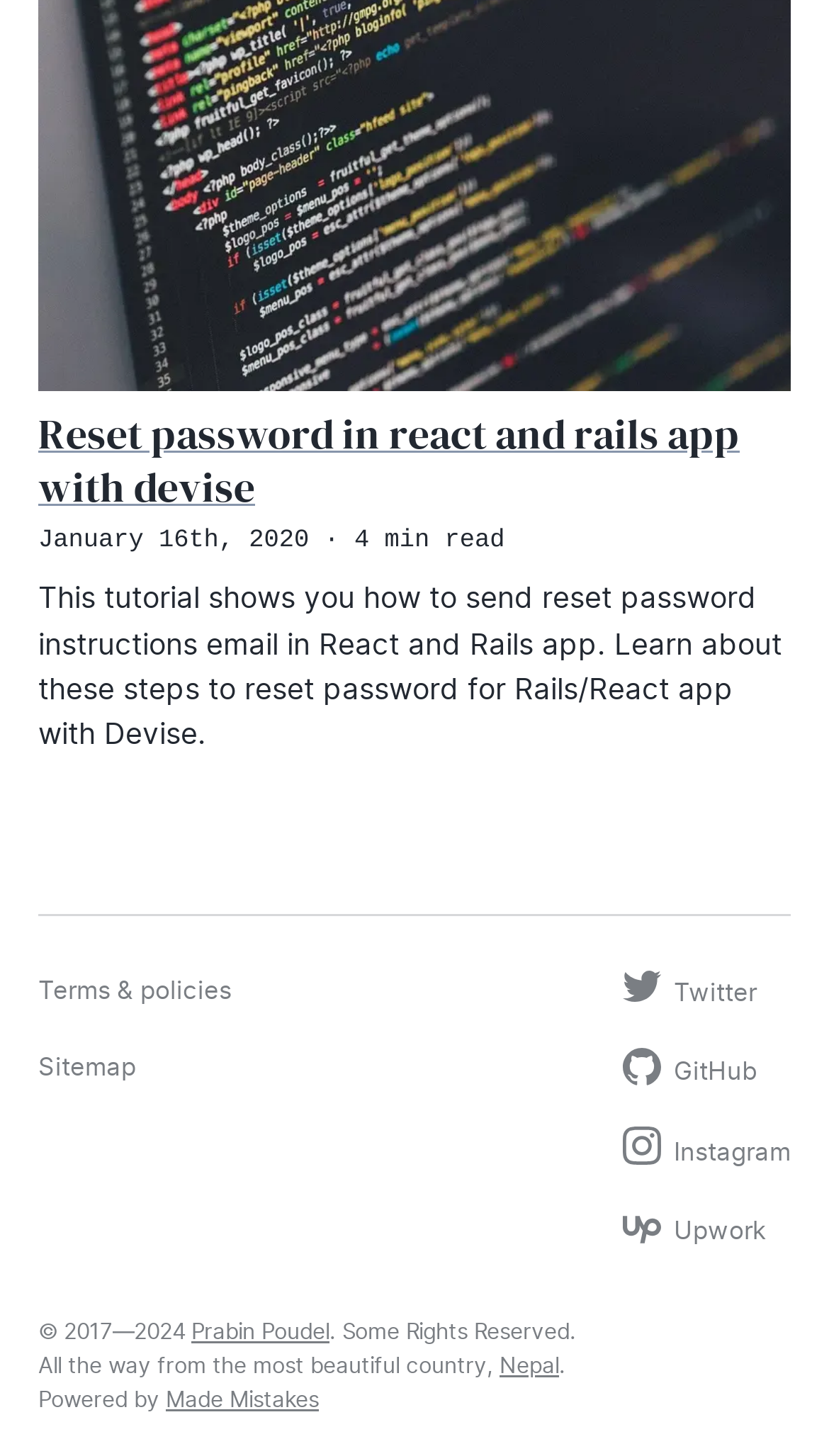Please provide the bounding box coordinates for the UI element as described: "Terms & policies". The coordinates must be four floats between 0 and 1, represented as [left, top, right, bottom].

[0.046, 0.655, 0.279, 0.708]